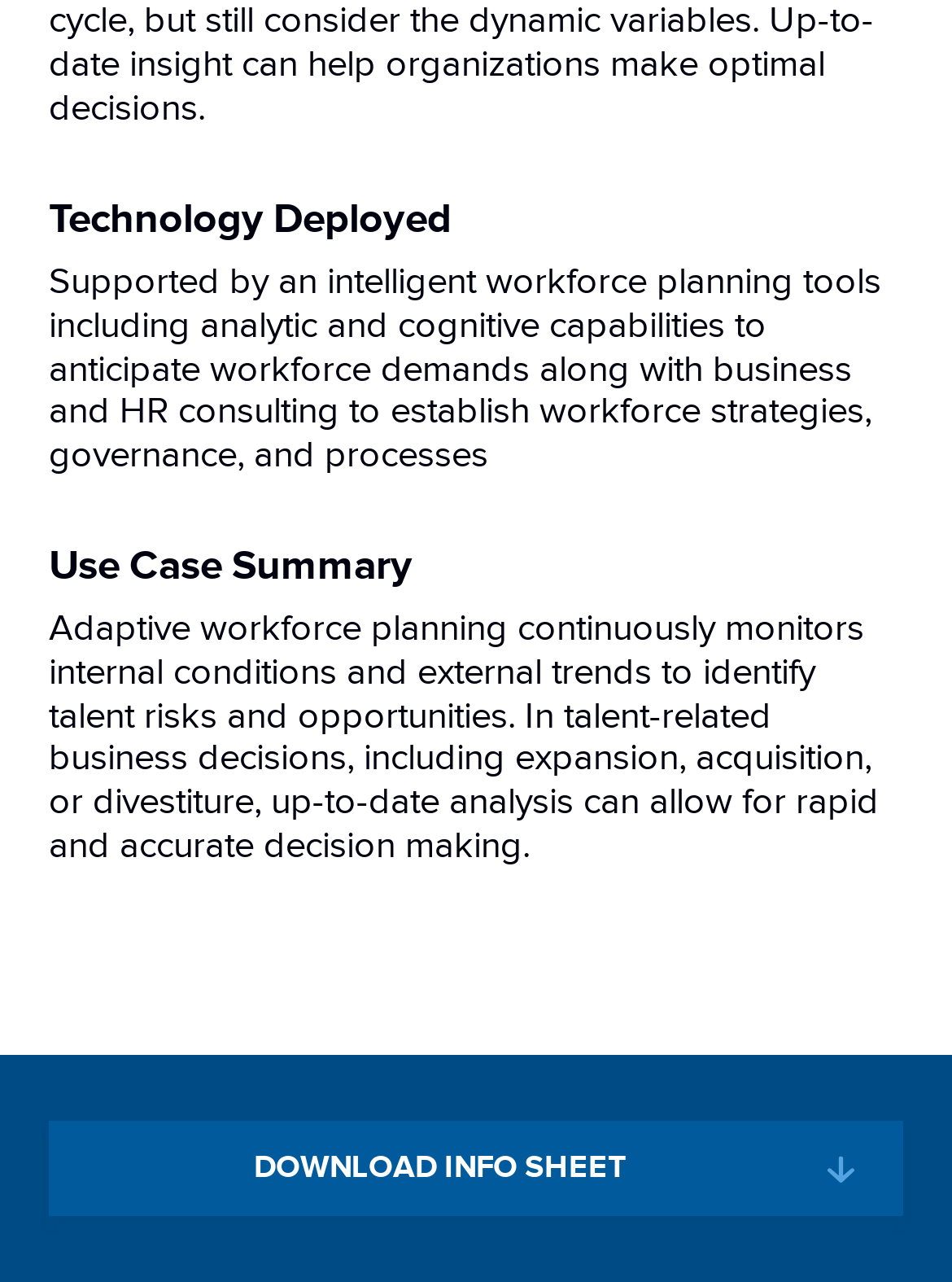Predict the bounding box coordinates for the UI element described as: "DOWNLOAD INFO SHEET". The coordinates should be four float numbers between 0 and 1, presented as [left, top, right, bottom].

[0.051, 0.875, 0.949, 0.949]